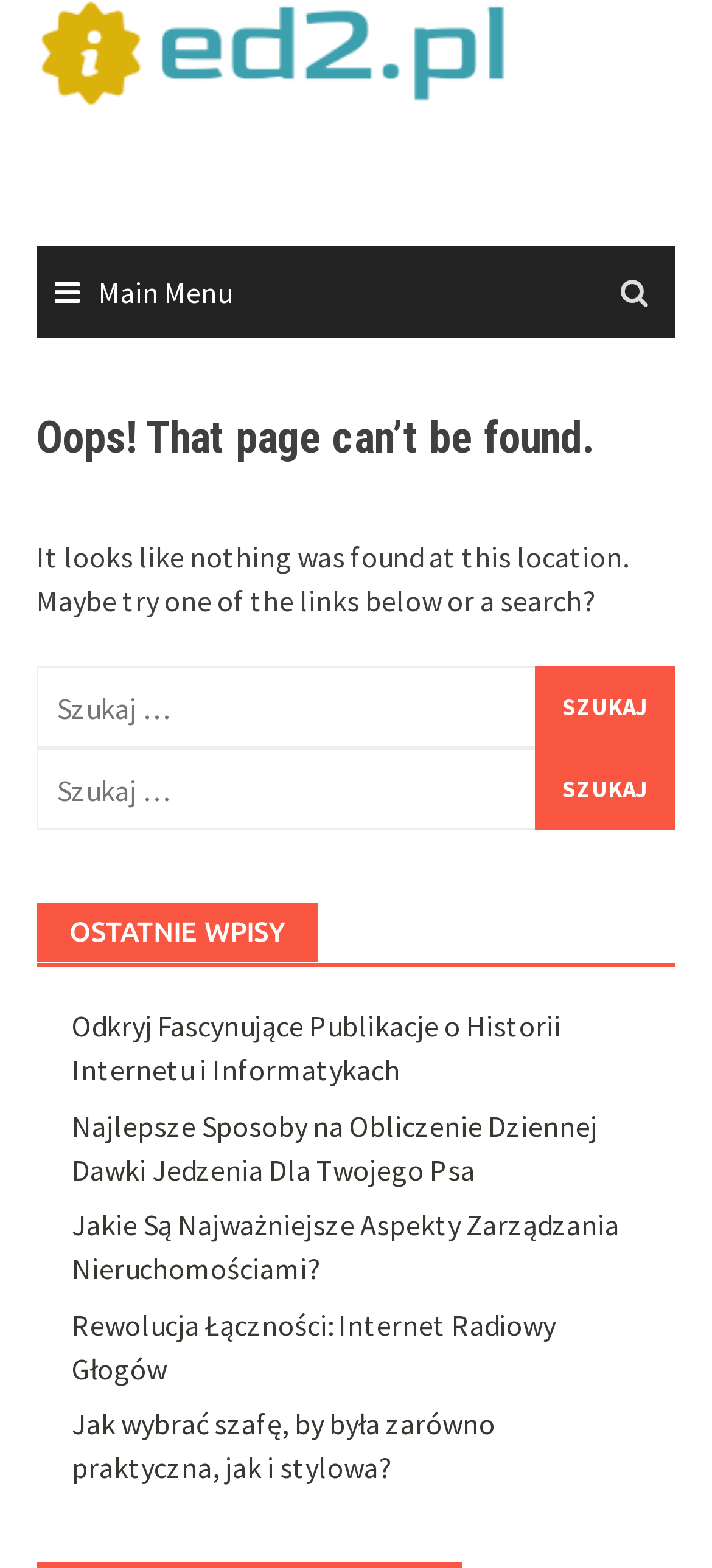Please locate the bounding box coordinates of the region I need to click to follow this instruction: "Explore recent posts".

[0.1, 0.643, 0.788, 0.694]